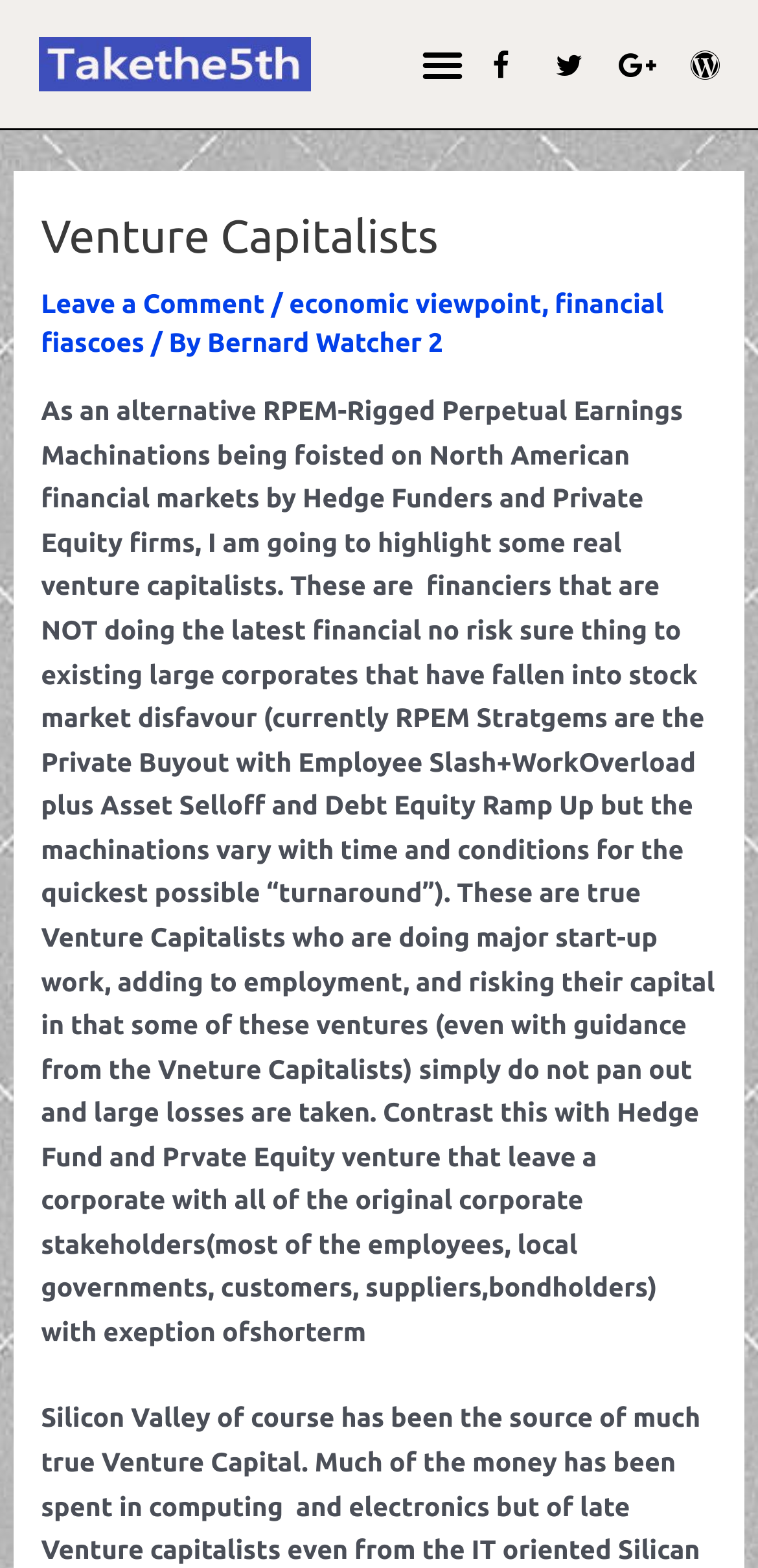What is the author's viewpoint?
From the screenshot, provide a brief answer in one word or phrase.

Economic viewpoint